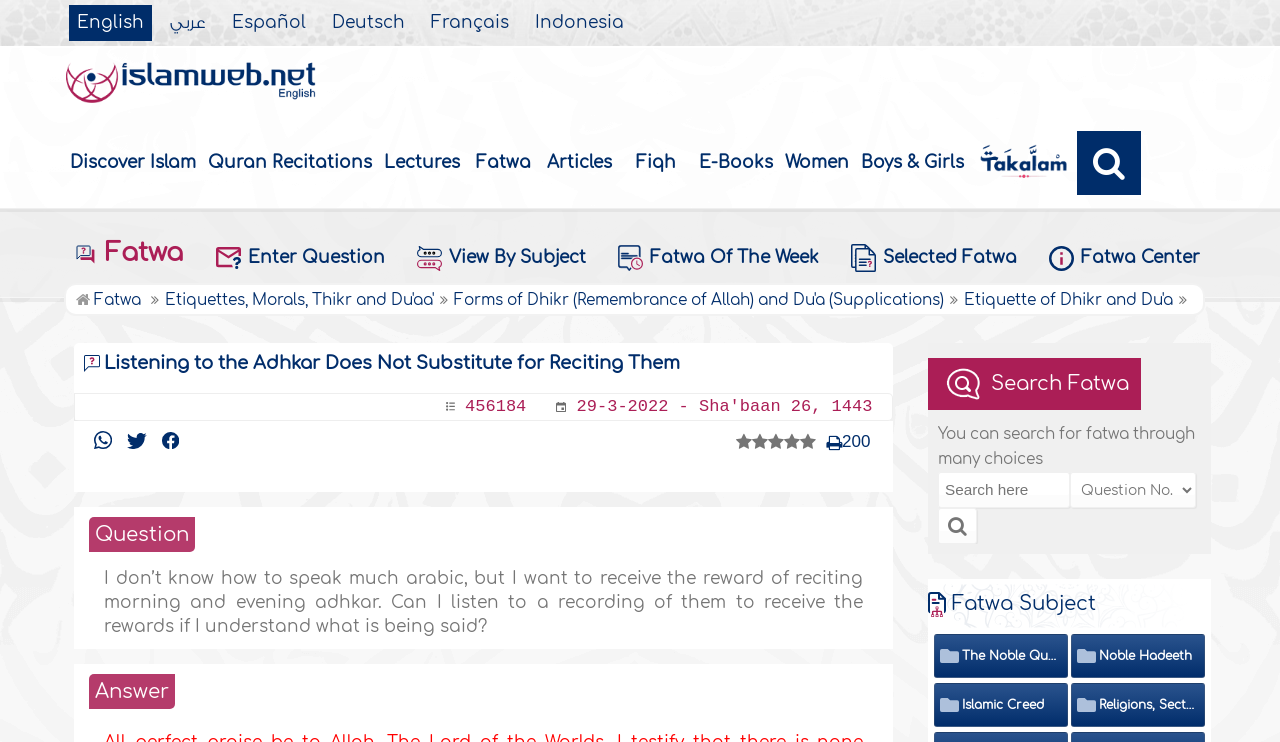Please mark the bounding box coordinates of the area that should be clicked to carry out the instruction: "Switch to English language".

[0.054, 0.007, 0.119, 0.055]